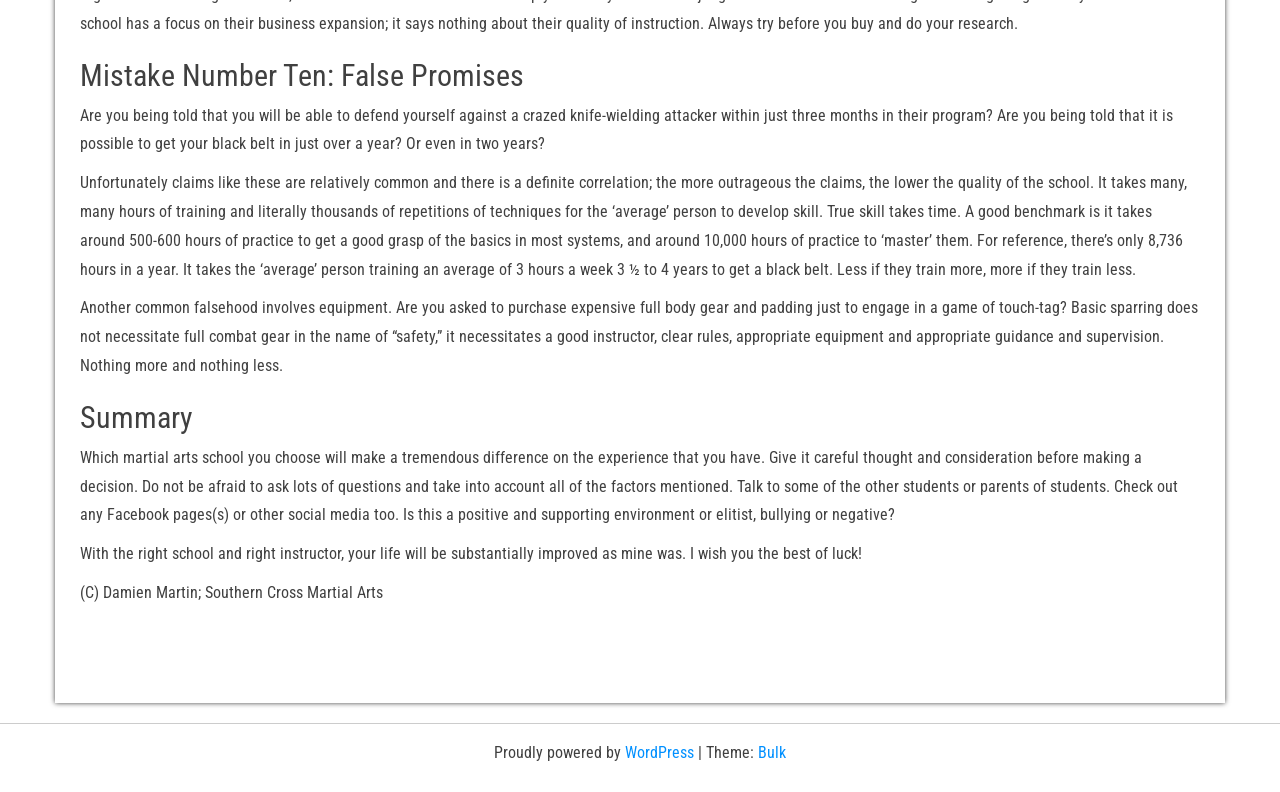What is the name of the platform powering the webpage?
Please provide a comprehensive answer to the question based on the webpage screenshot.

The webpage is 'Proudly powered by WordPress', as mentioned at the bottom of the page.